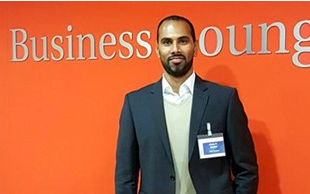What is the purpose of the event? Refer to the image and provide a one-word or short phrase answer.

business or networking event